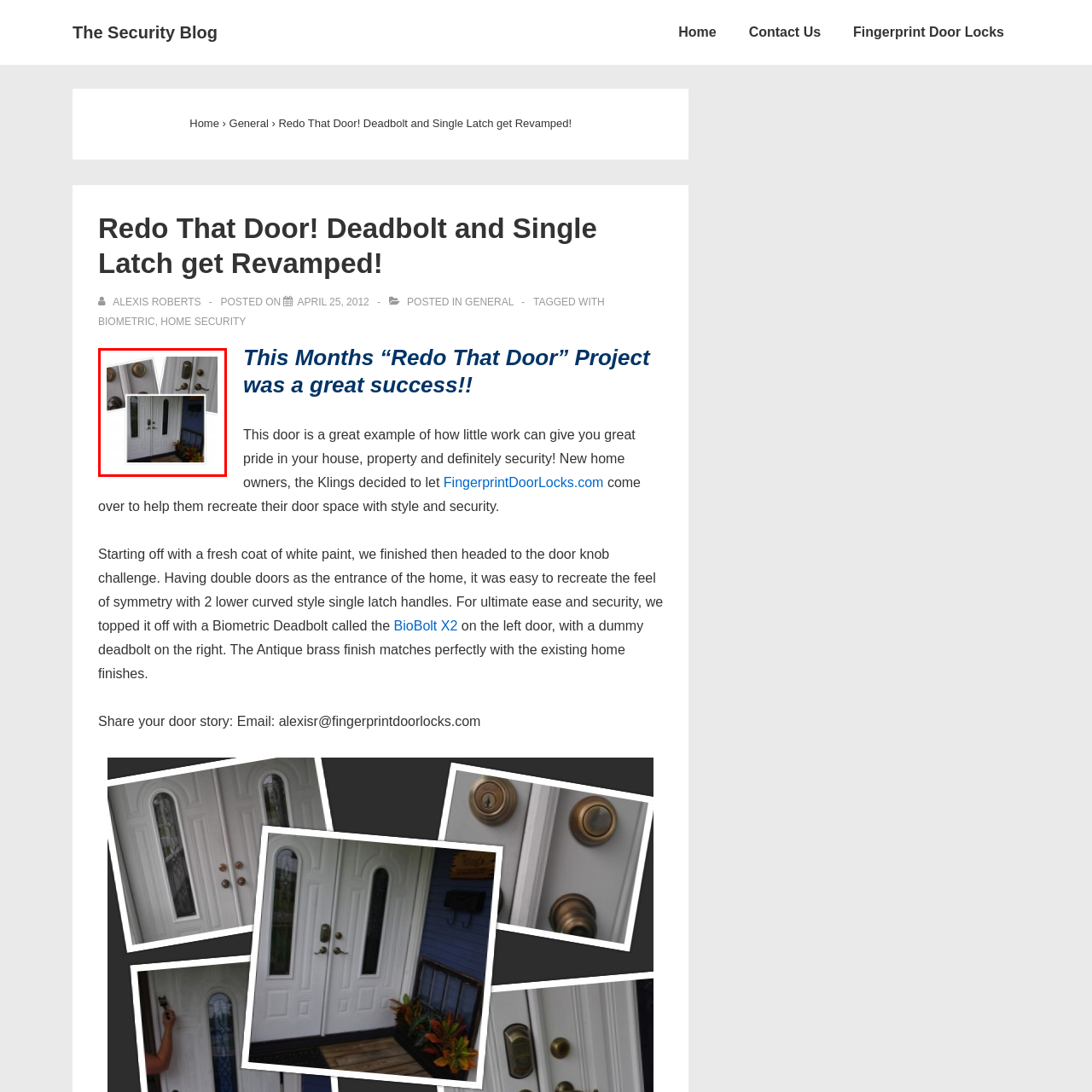What type of finish is on the door hardware?
Focus on the content inside the red bounding box and offer a detailed explanation.

The caption highlights the 'elegant antique brass finish' on the door knobs and hardware, which suggests that the finish is antique brass.